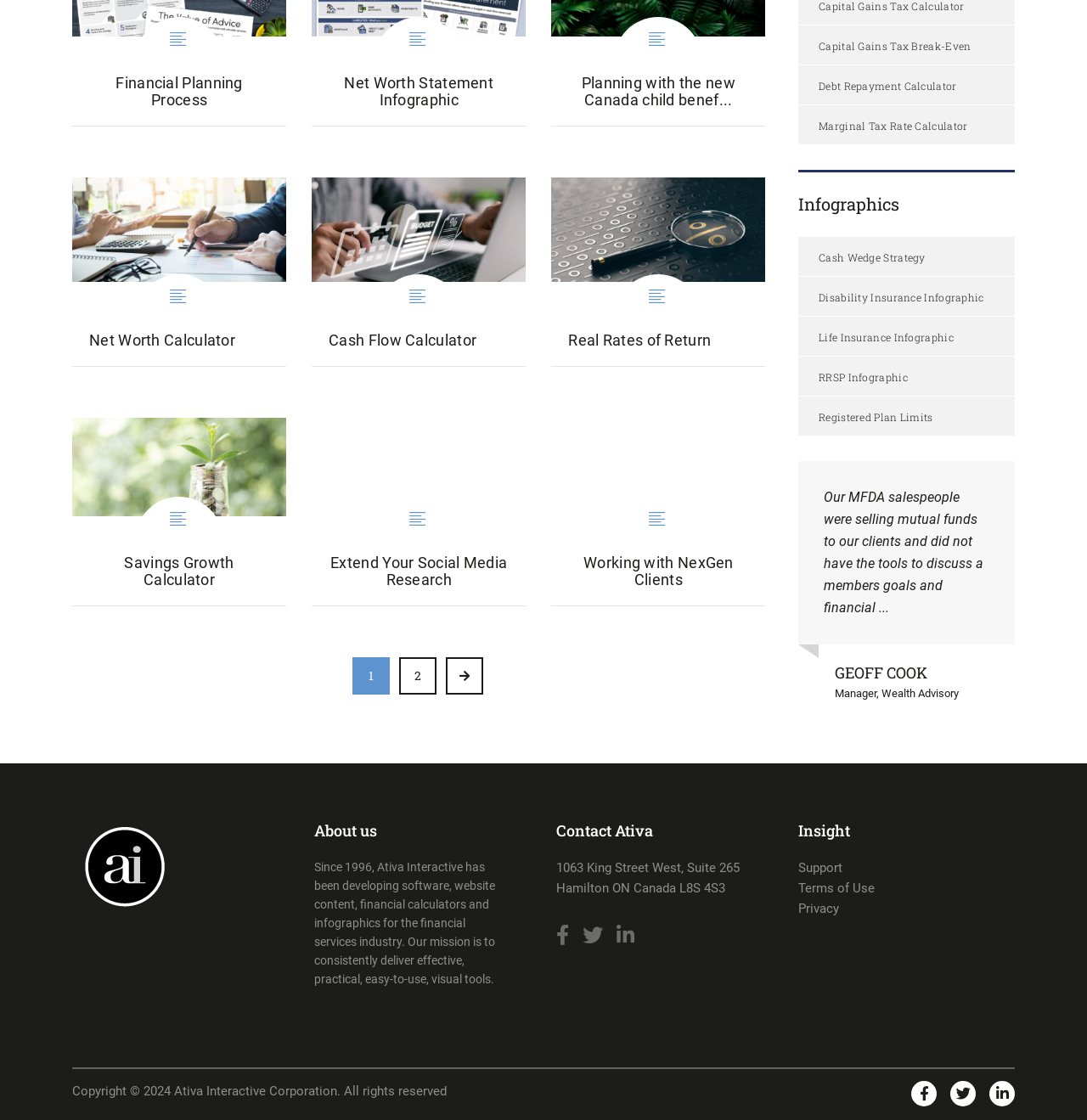Find the bounding box coordinates of the UI element according to this description: "Marginal Tax Rate Calculator".

[0.734, 0.094, 0.934, 0.129]